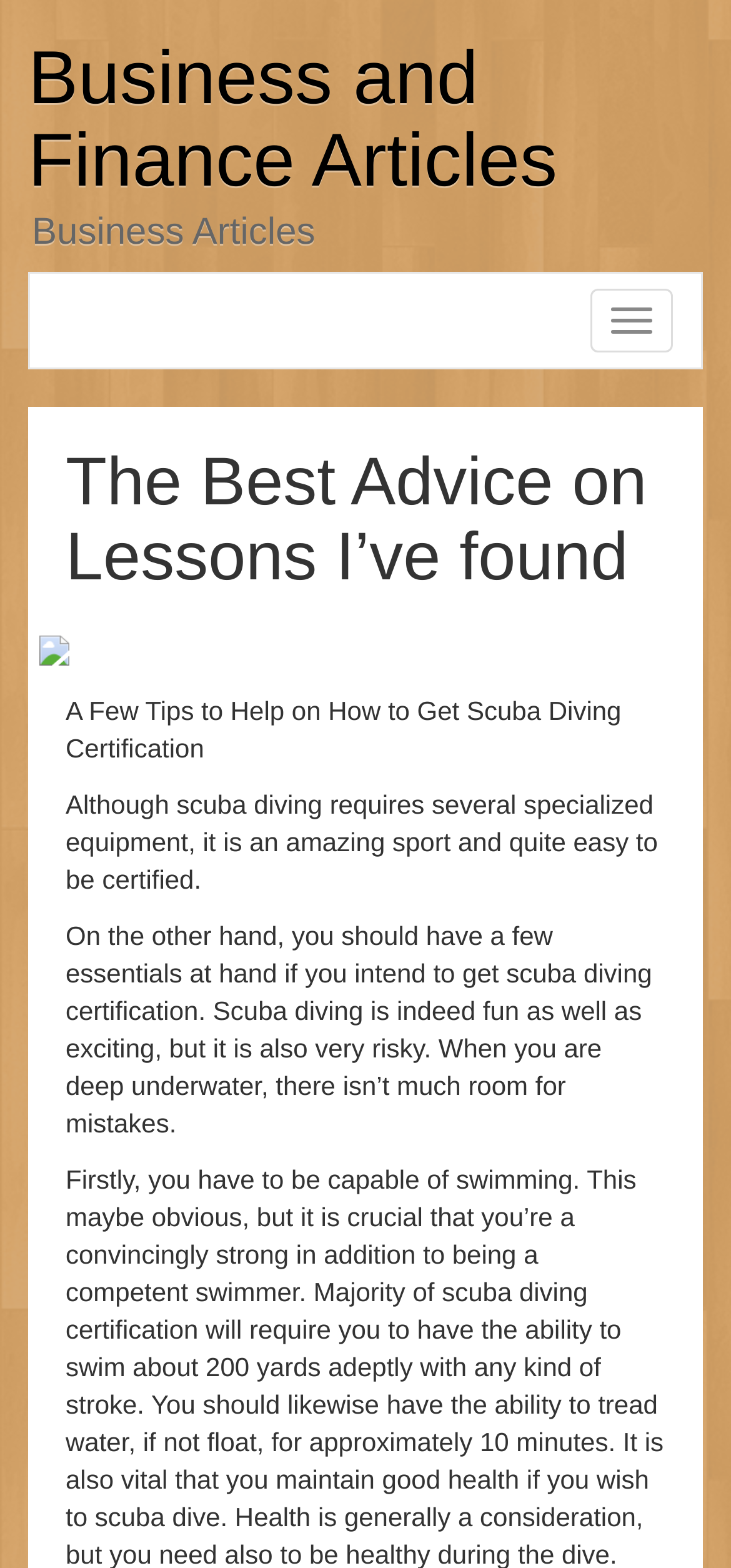What is the author's attitude towards scuba diving?
Please answer the question with as much detail as possible using the screenshot.

The author's attitude towards scuba diving can be inferred from the static text elements, which describe scuba diving as an 'amazing sport' and 'fun', indicating a positive attitude.